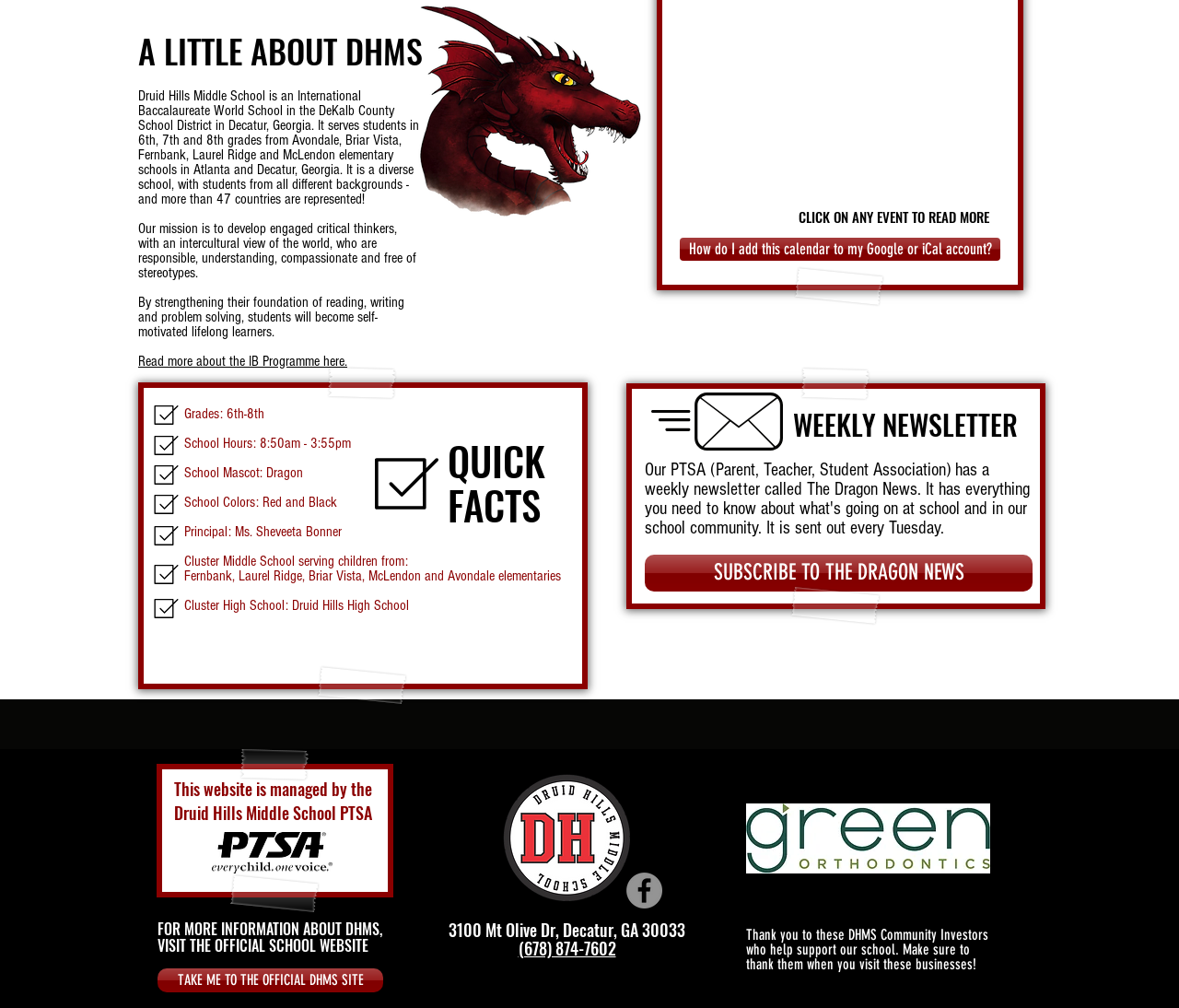Find the bounding box coordinates for the HTML element described in this sentence: "Green OrthodonticsYour smile starts here.". Provide the coordinates as four float numbers between 0 and 1, in the format [left, top, right, bottom].

[0.633, 0.765, 0.84, 0.898]